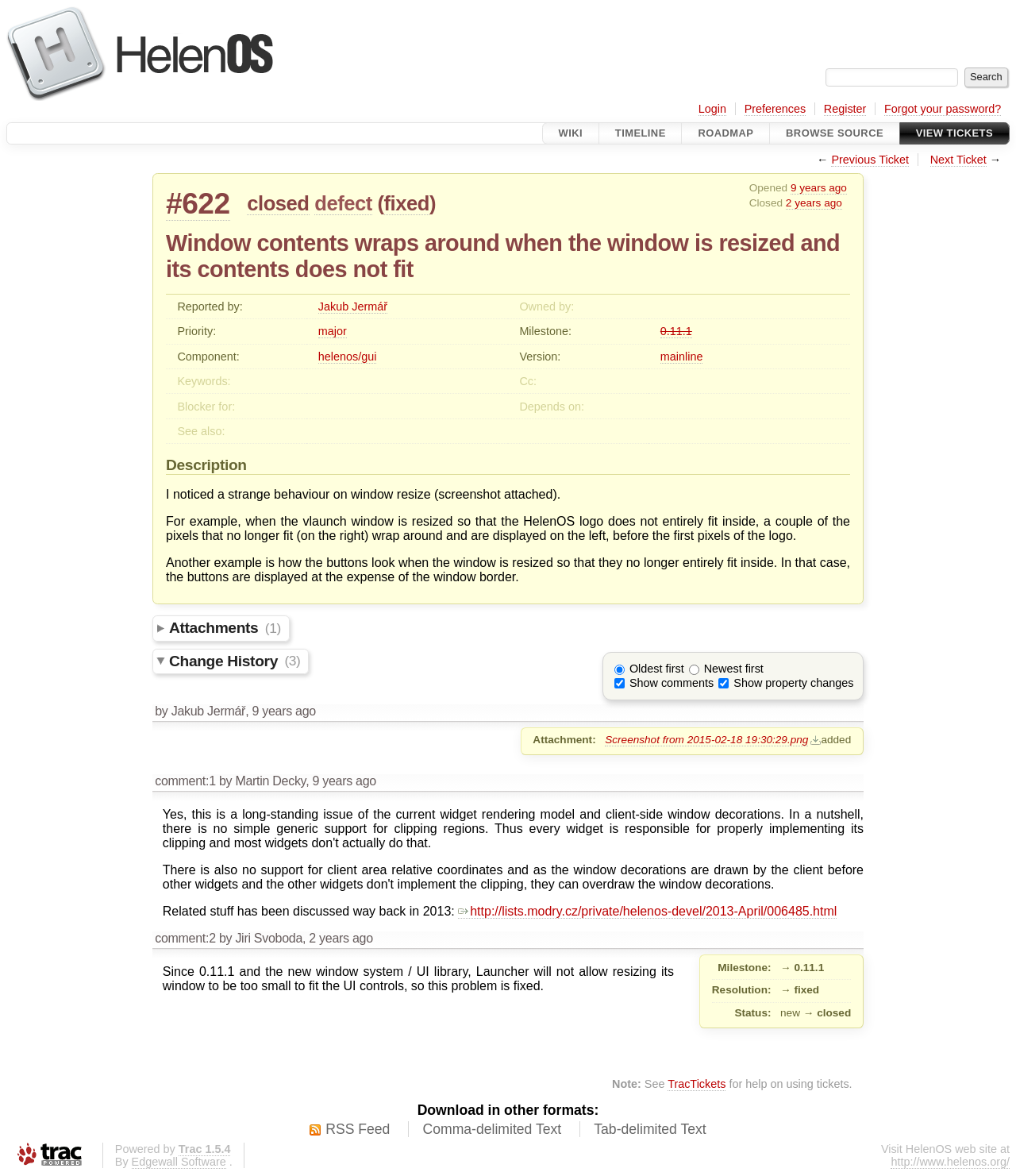Give the bounding box coordinates for the element described by: "parent_node: Powered by Trac 1.5.4".

[0.006, 0.971, 0.09, 0.994]